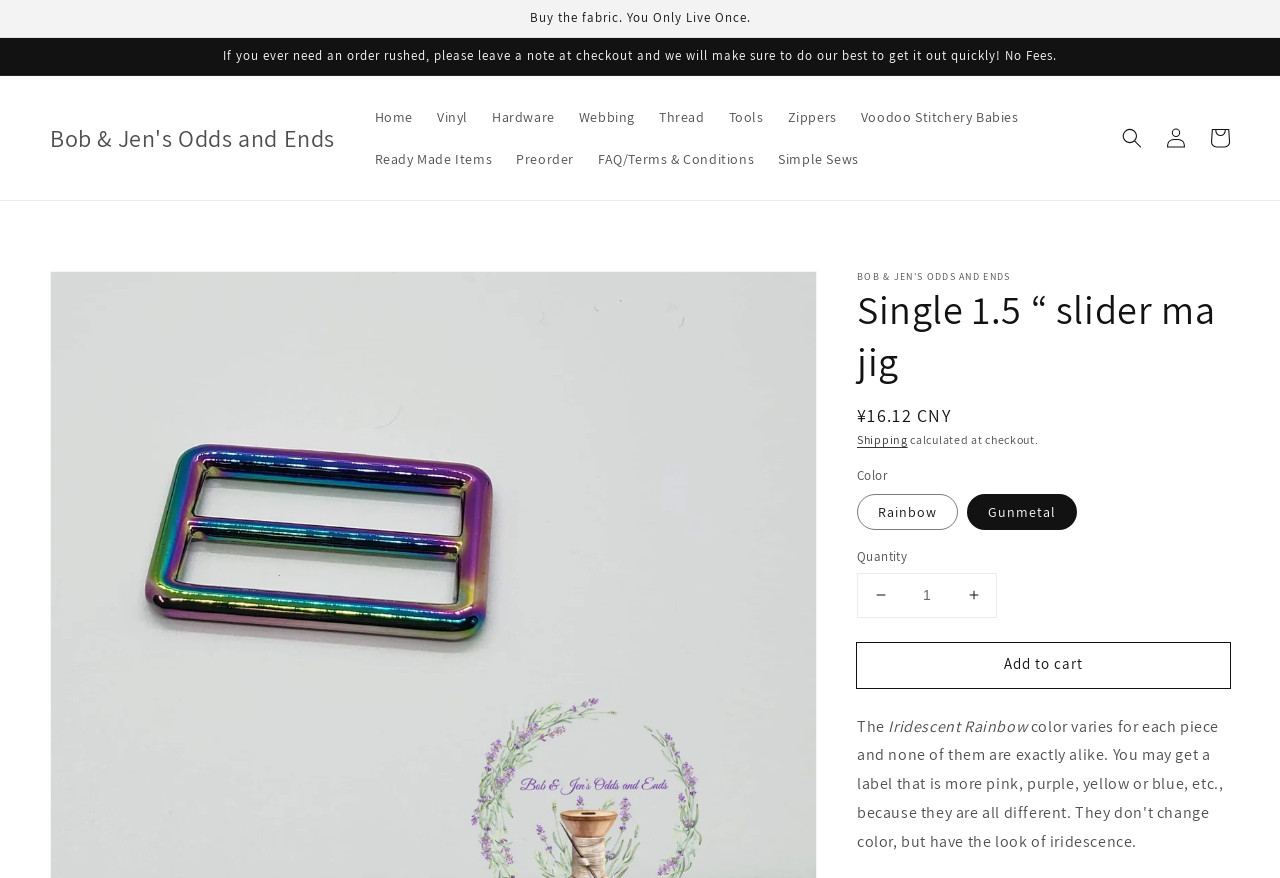What is the minimum quantity that can be added to the cart?
Based on the screenshot, give a detailed explanation to answer the question.

I determined the answer by examining the 'Quantity' section, where the spinbutton has a minimum value of 1. This suggests that the minimum quantity that can be added to the cart is 1.